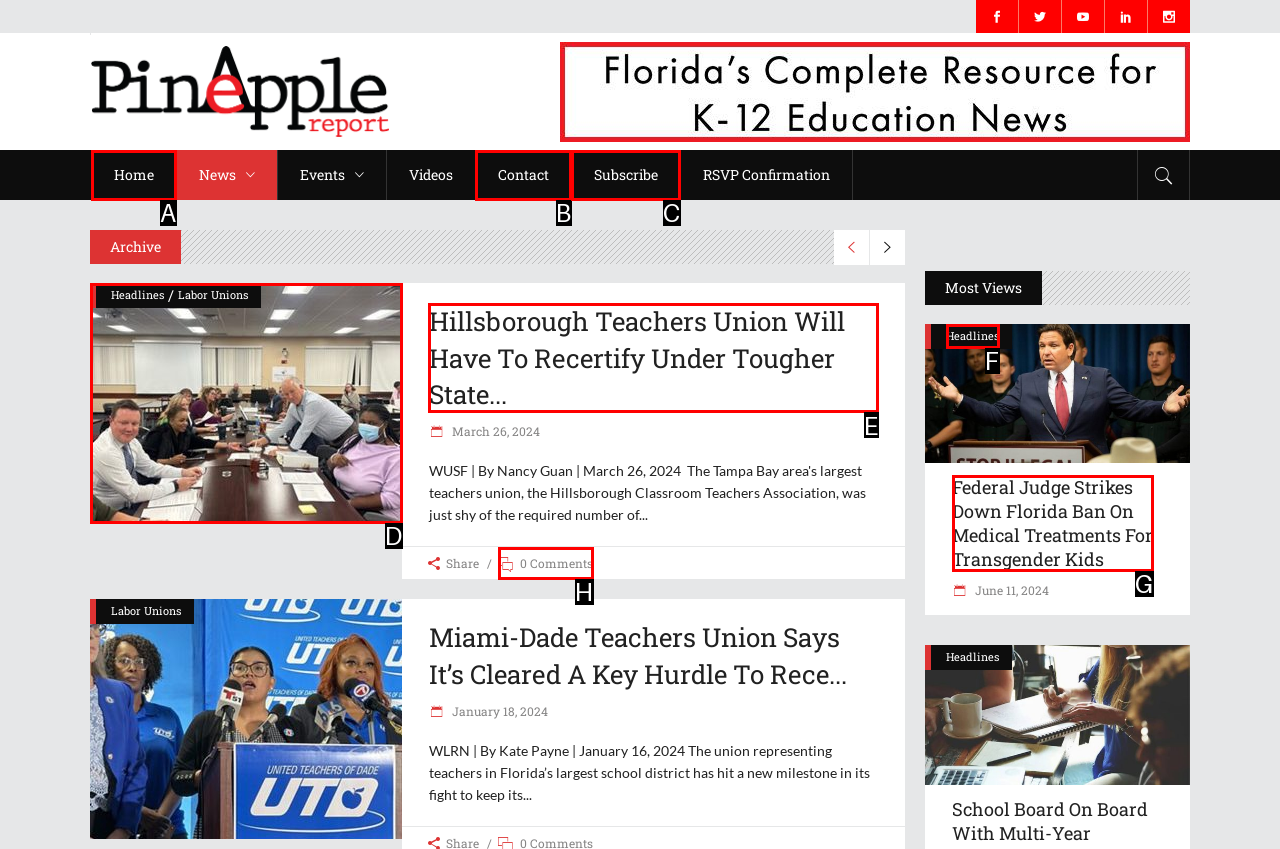Identify the correct HTML element to click for the task: Read the news about Hillsborough Teachers Union. Provide the letter of your choice.

E